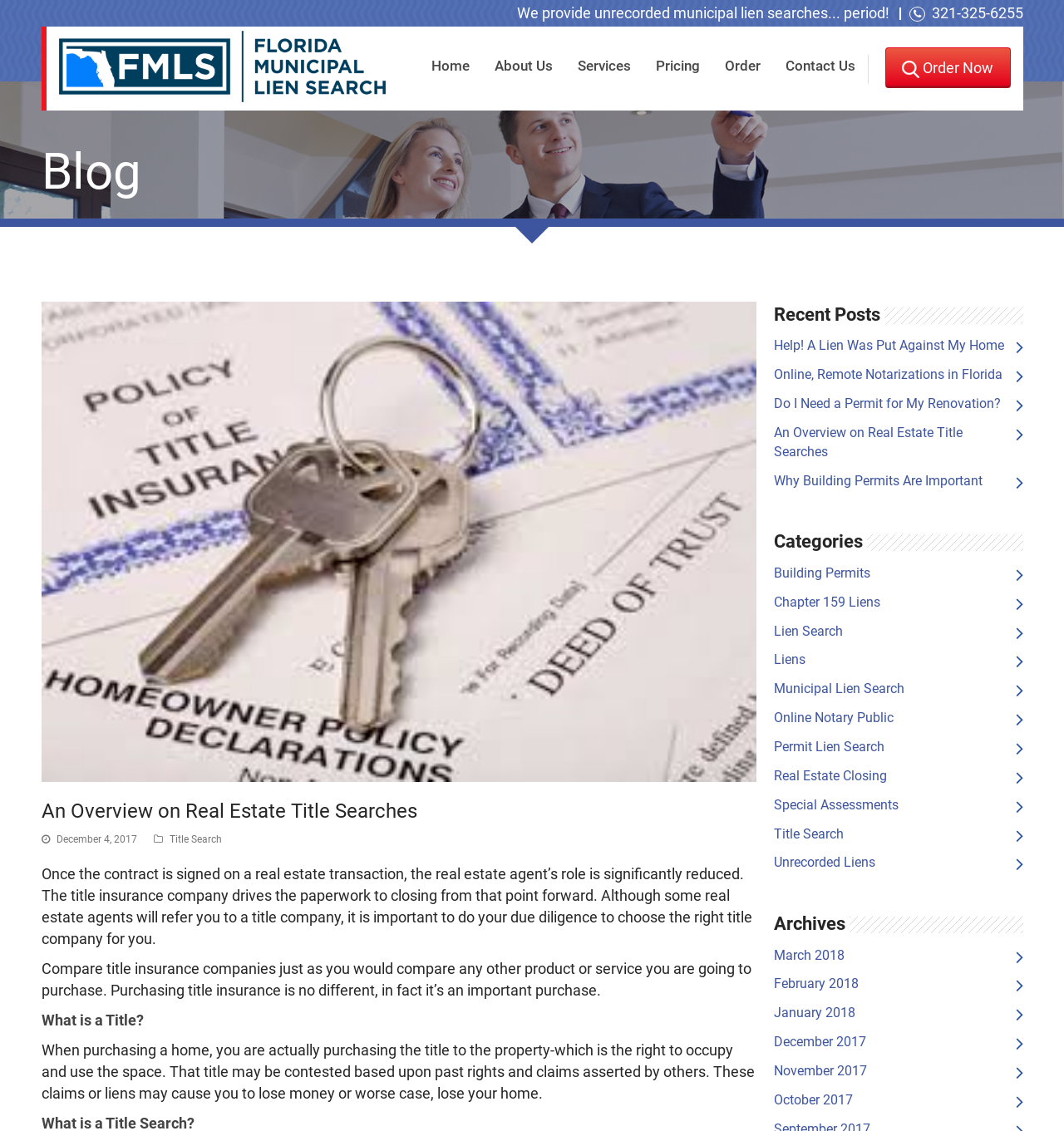Identify the bounding box coordinates for the element that needs to be clicked to fulfill this instruction: "Click on the 'CONTACT' link". Provide the coordinates in the format of four float numbers between 0 and 1: [left, top, right, bottom].

None